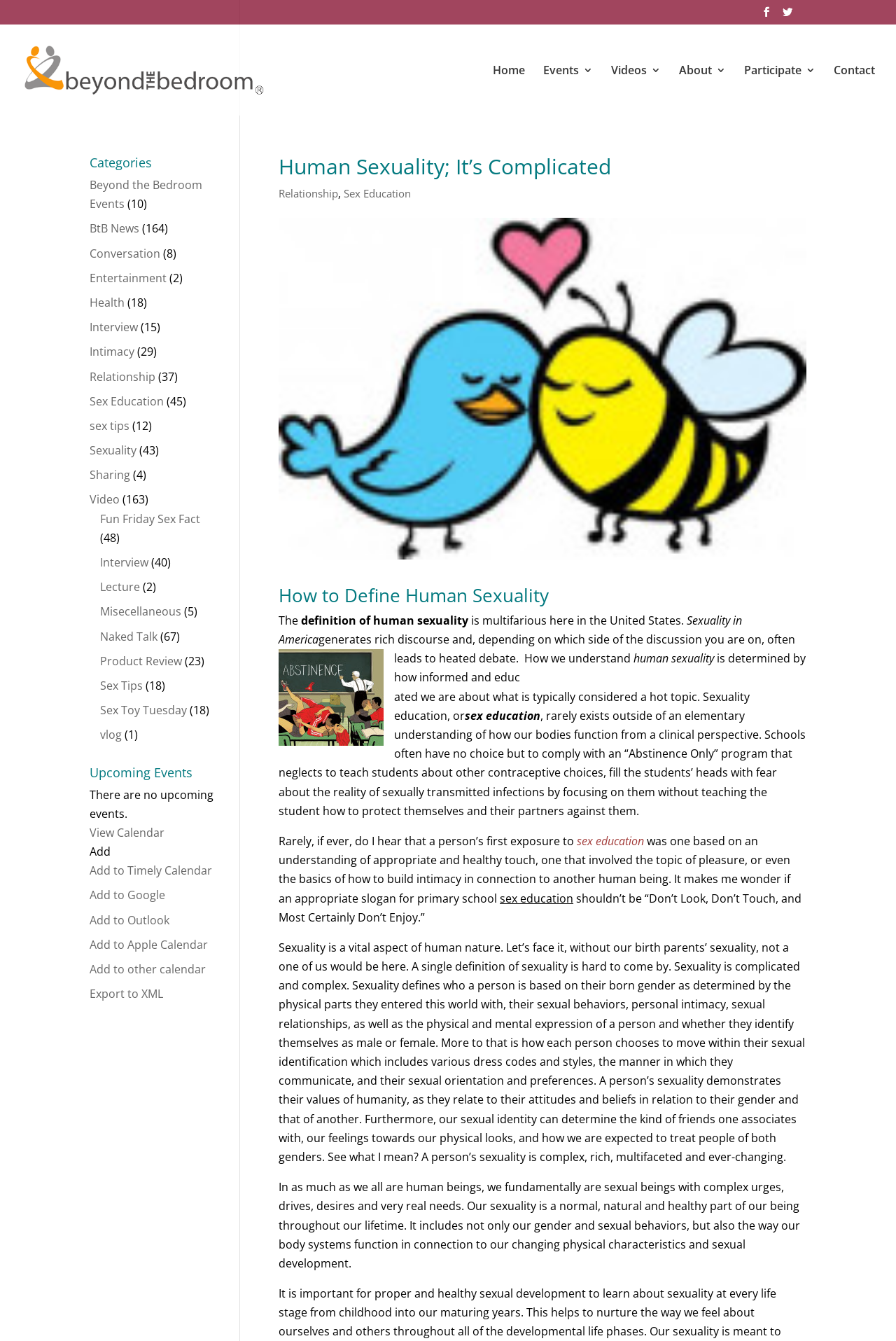Use a single word or phrase to respond to the question:
What is the main topic of this webpage?

Human Sexuality